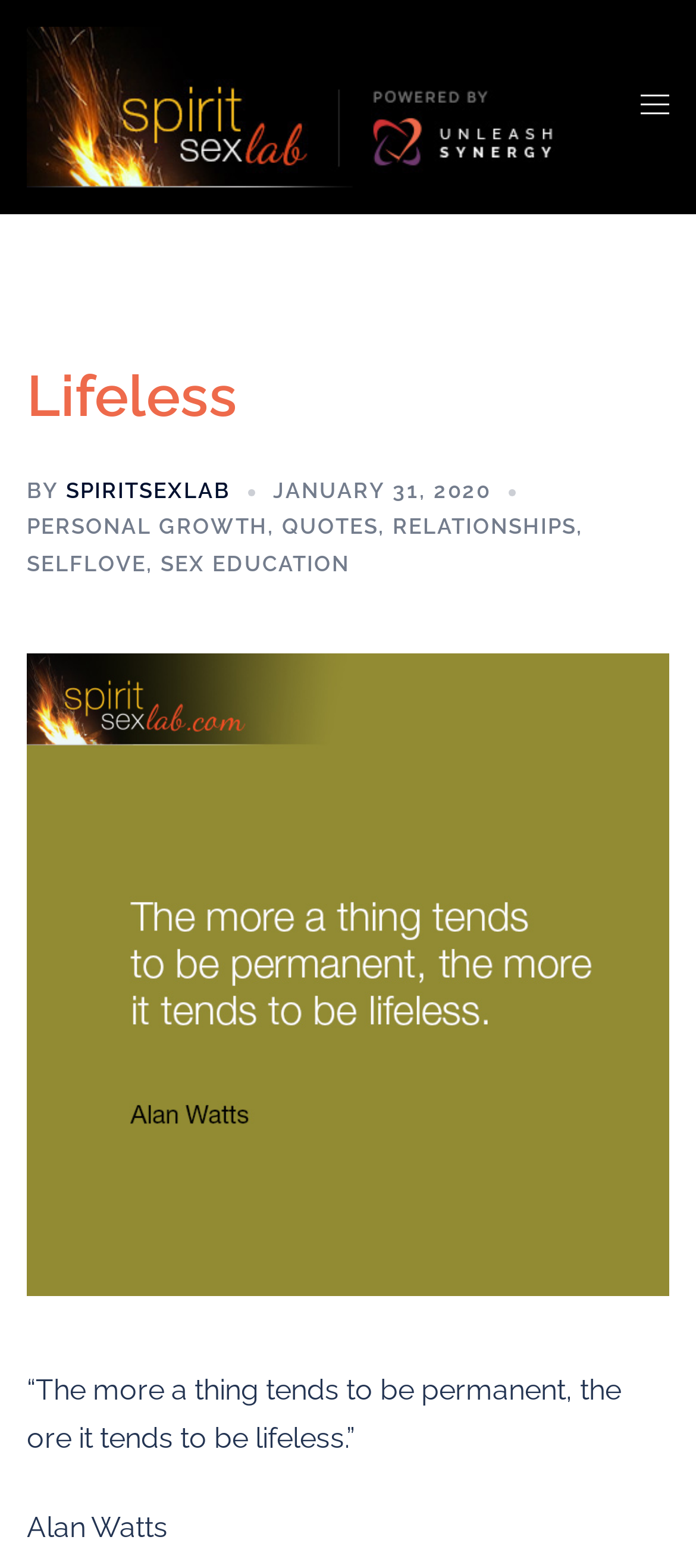What is the image above the quote about?
We need a detailed and exhaustive answer to the question. Please elaborate.

The image above the quote is related to the concept of permanence and lifelessness, which is the theme of the quote and the article.